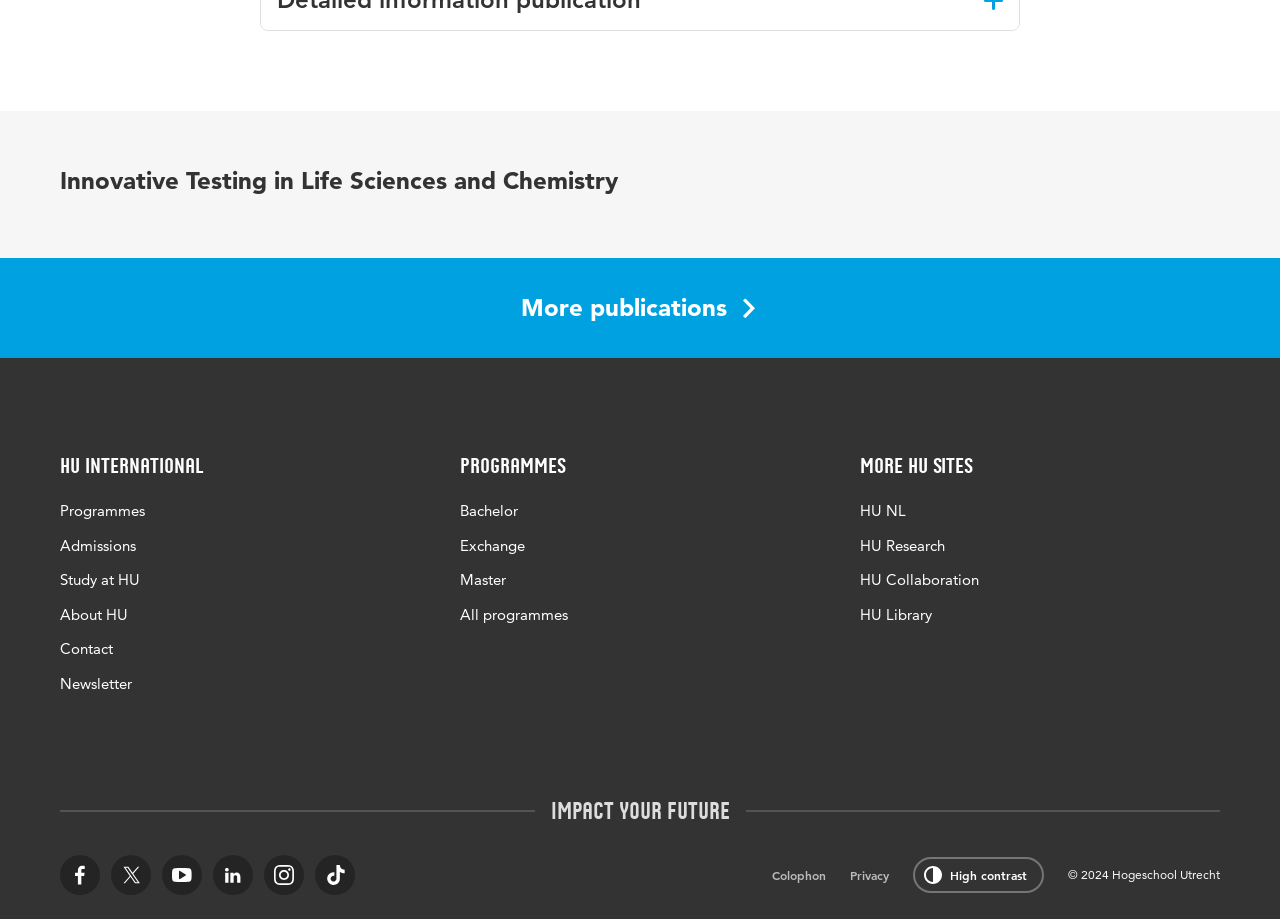Answer the question using only a single word or phrase: 
What is the name of the institution?

HU International